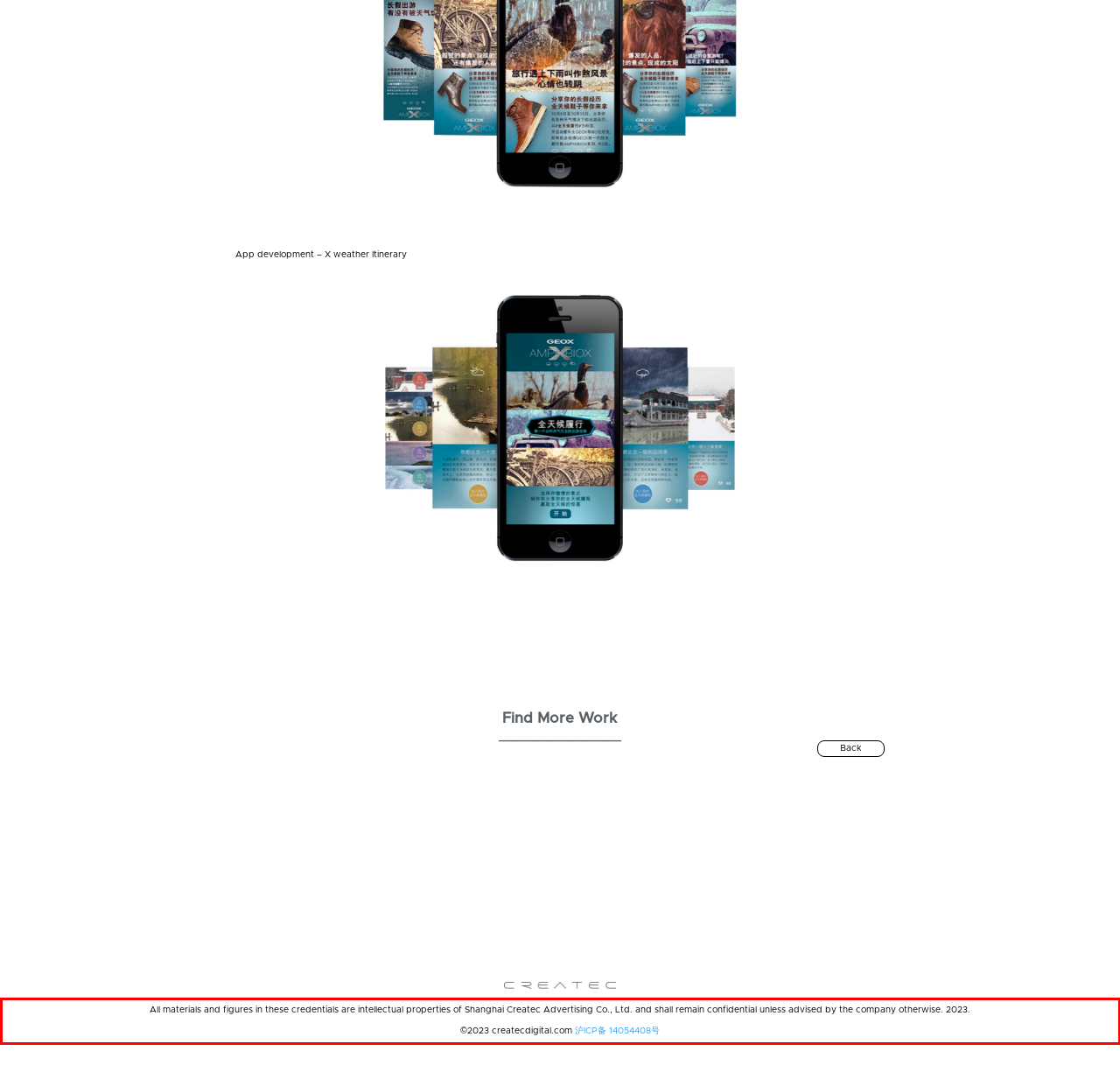Please analyze the provided webpage screenshot and perform OCR to extract the text content from the red rectangle bounding box.

All materials and figures in these credentials are intellectual properties of Shanghai Createc Advertising Co., Ltd. and shall remain confidential unless advised by the company otherwise. 2023. ©2023 createcdigital.com 沪ICP备 14054408号